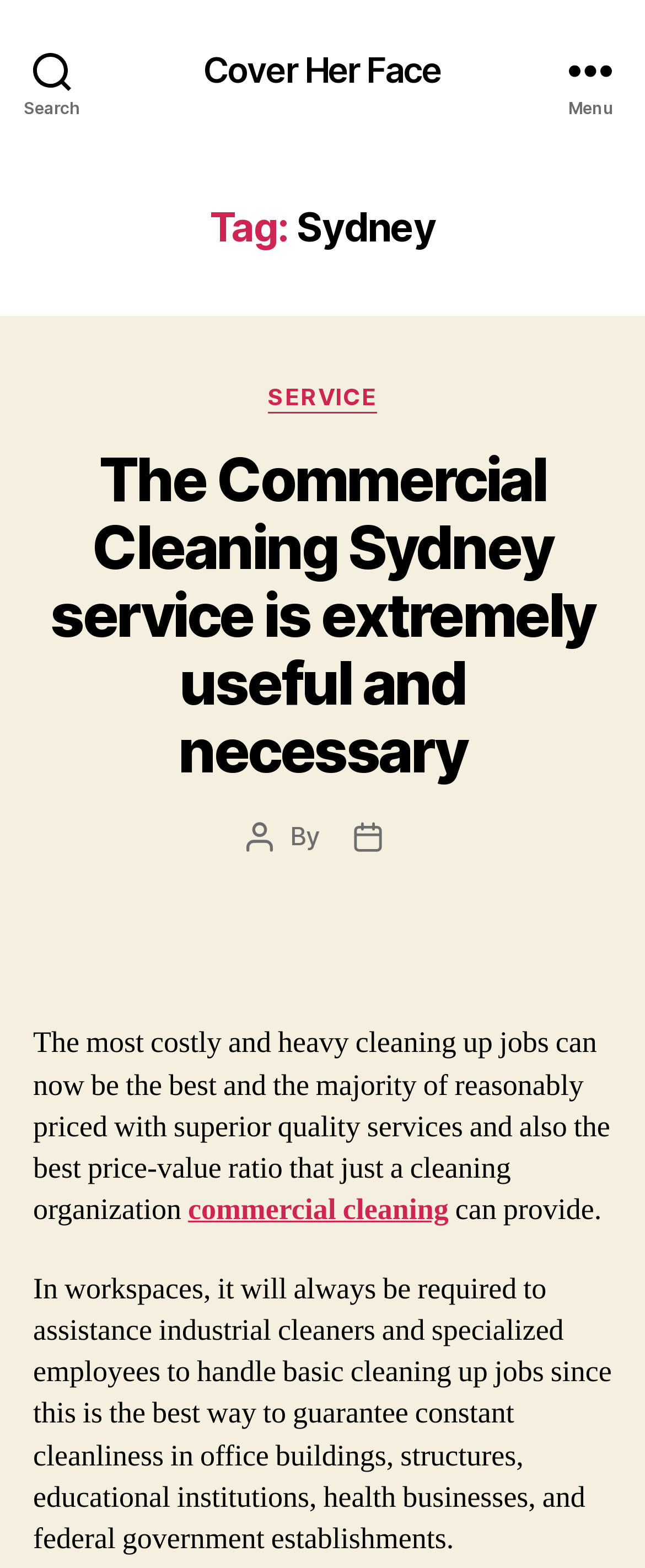What type of link is 'SERVICE'?
Based on the screenshot, provide a one-word or short-phrase response.

Category link